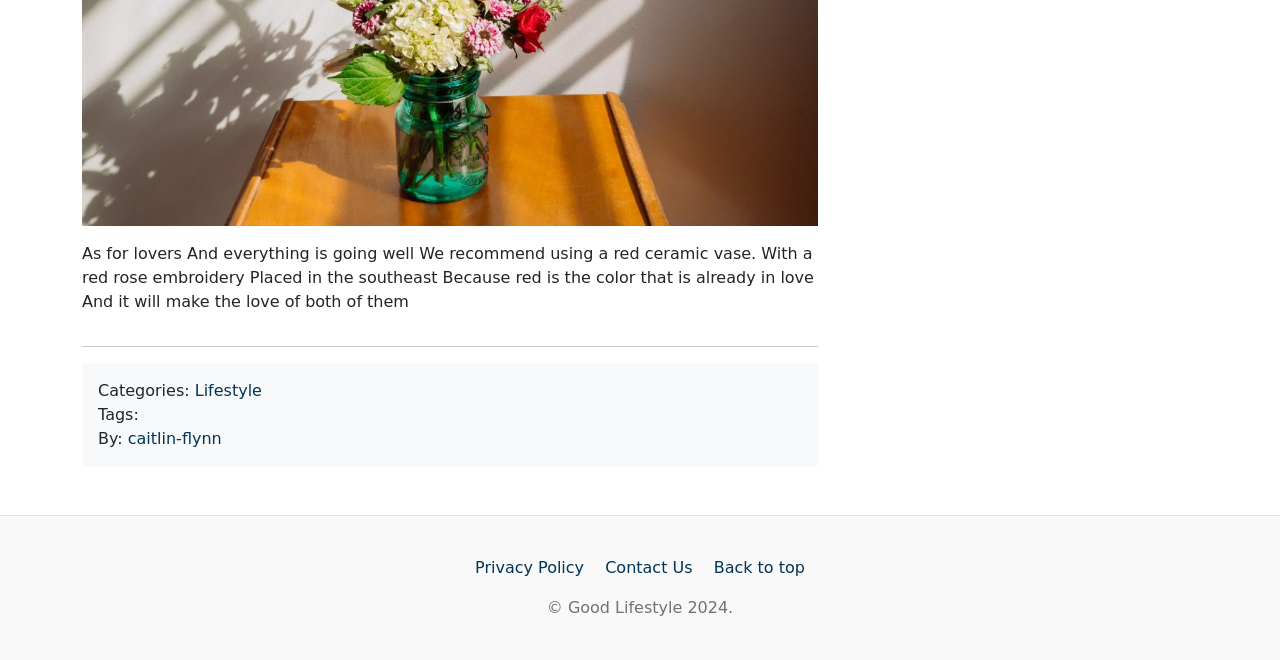What is the copyright year of the website?
Provide an in-depth and detailed answer to the question.

The copyright year of the website is mentioned at the bottom of the webpage as '© Good Lifestyle 2024'.